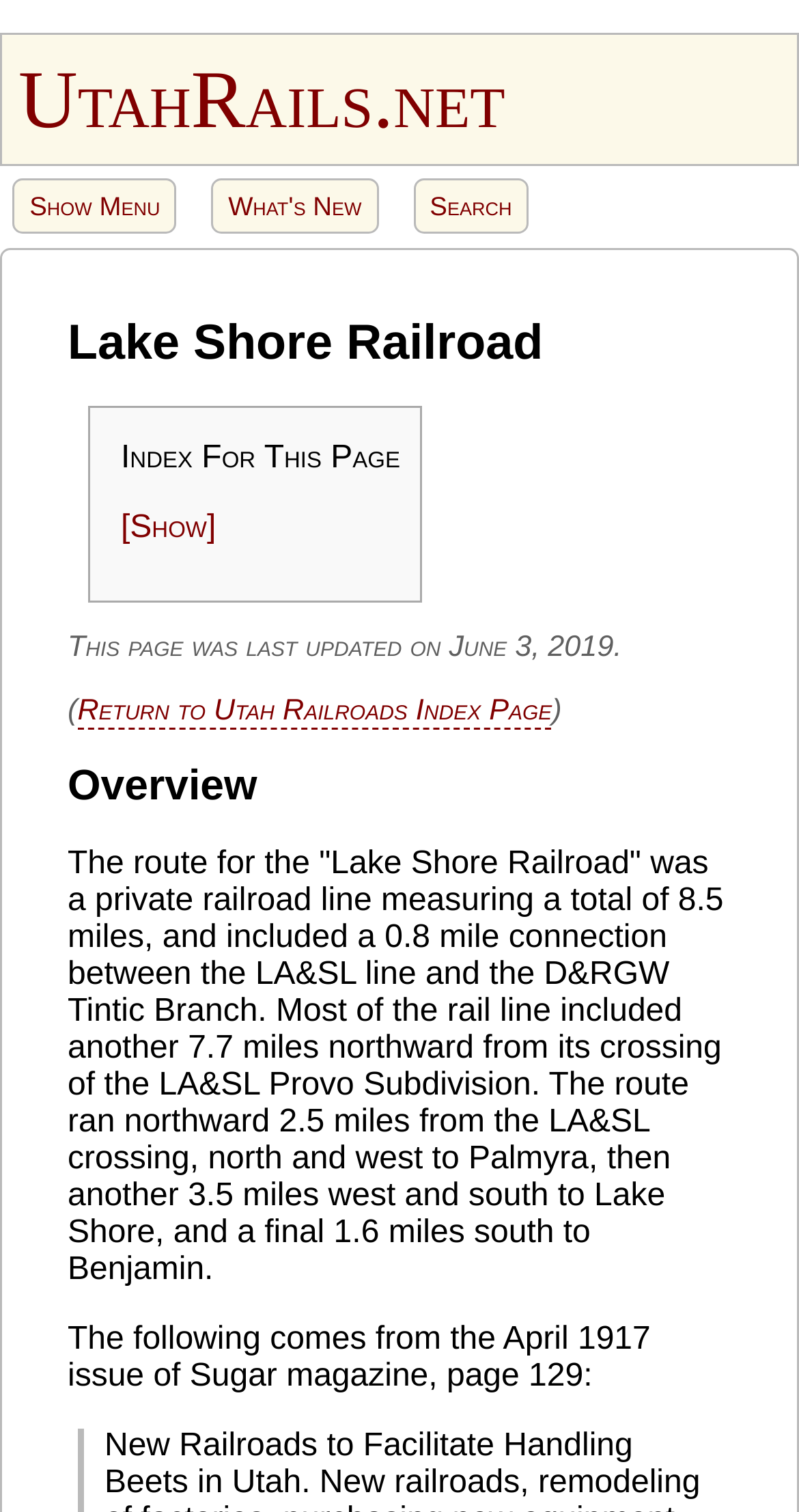What is the name of the magazine that the information on this page comes from?
Please provide a single word or phrase as the answer based on the screenshot.

Sugar